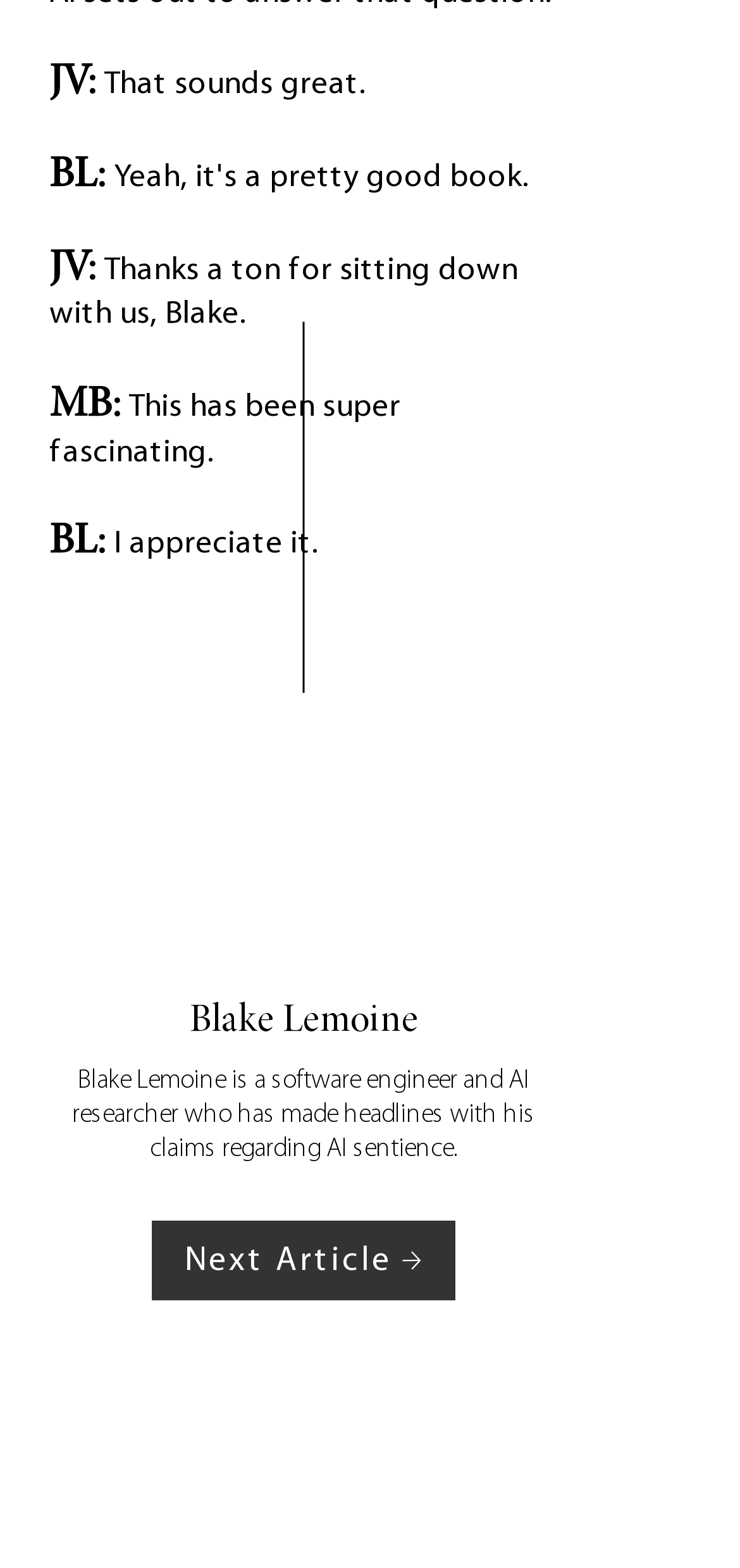Who is the software engineer and AI researcher?
Answer briefly with a single word or phrase based on the image.

Blake Lemoine